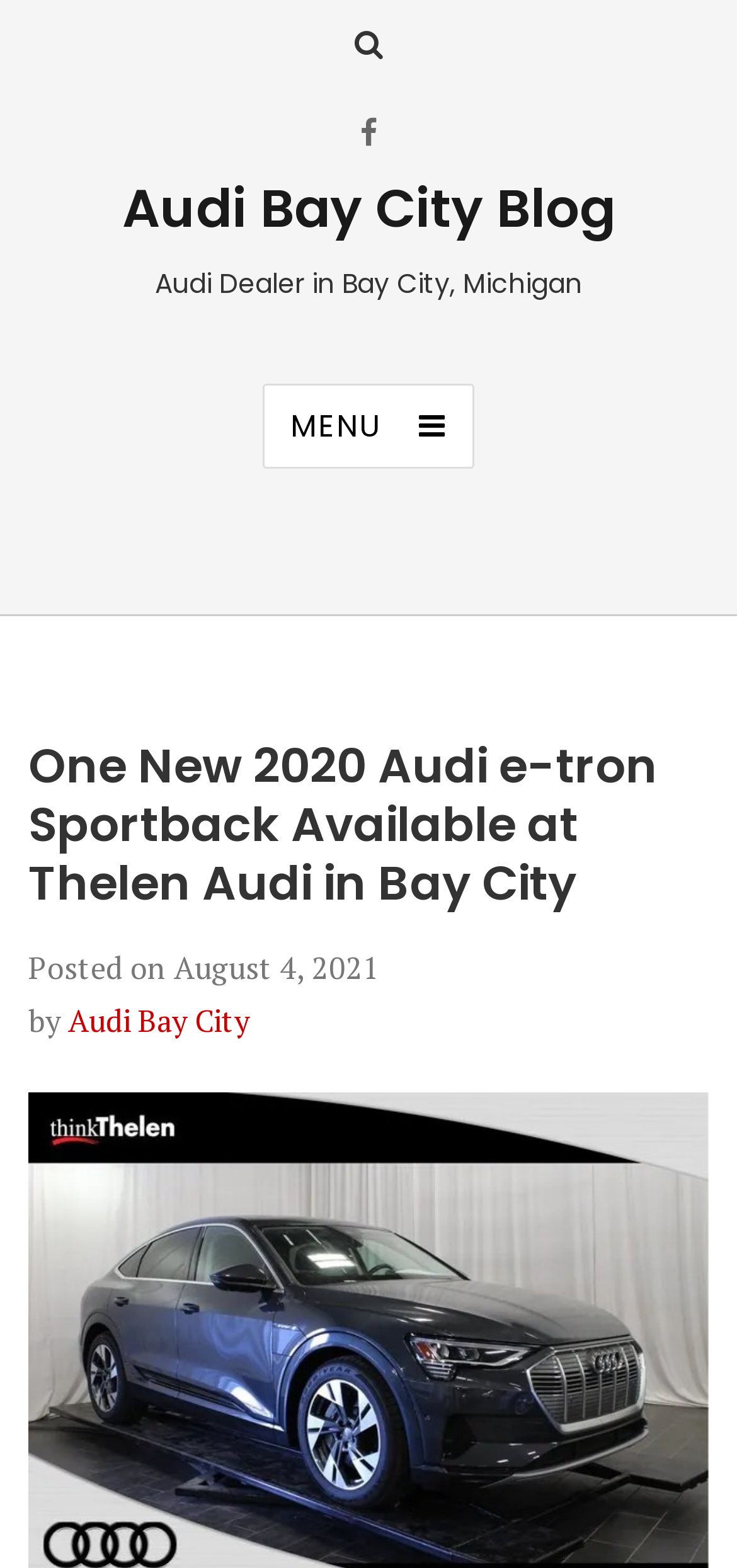Using the provided element description, identify the bounding box coordinates as (top-left x, top-left y, bottom-right x, bottom-right y). Ensure all values are between 0 and 1. Description: Audi Bay City Blog

[0.165, 0.11, 0.835, 0.157]